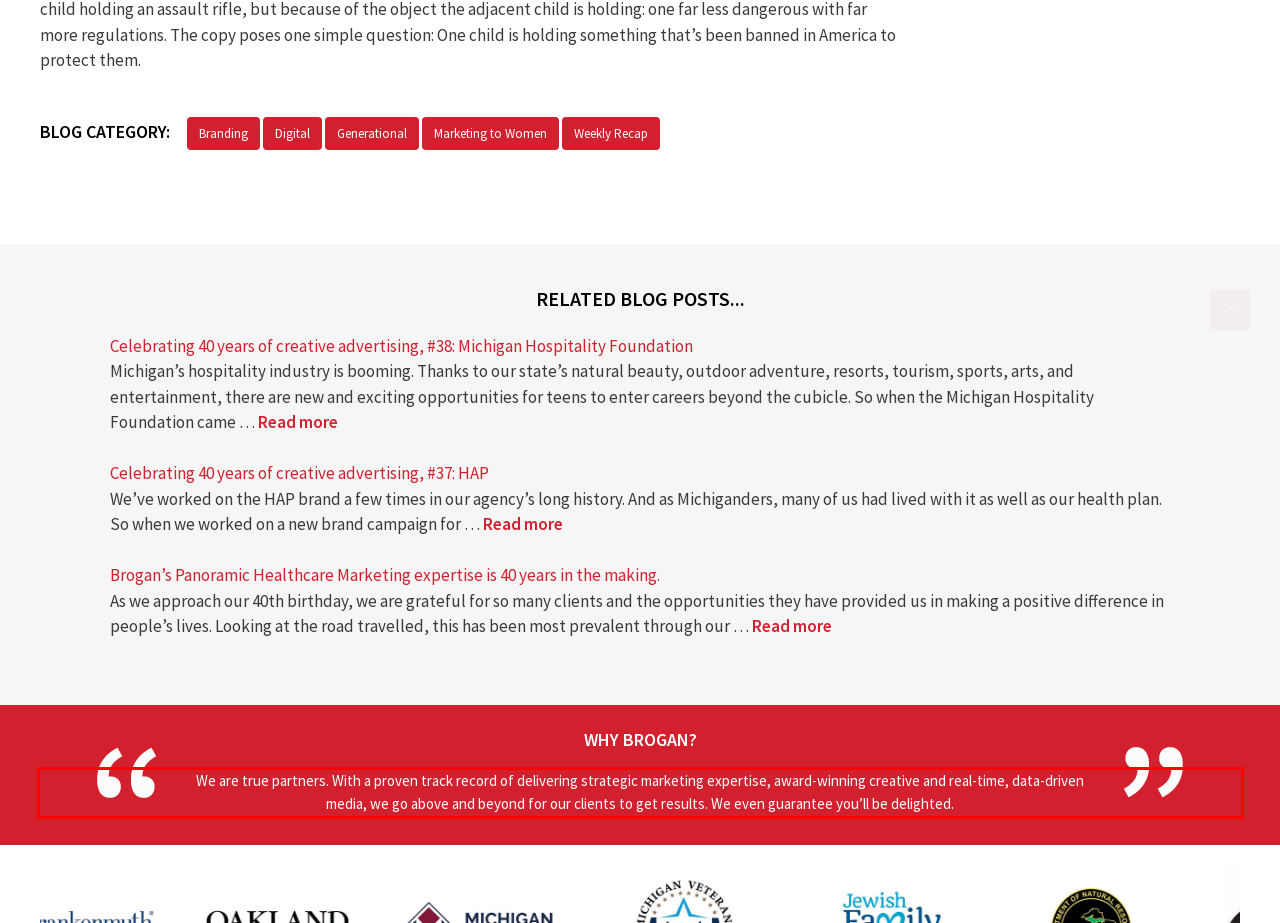From the provided screenshot, extract the text content that is enclosed within the red bounding box.

We are true partners. With a proven track record of delivering strategic marketing expertise, award-winning creative and real-time, data-driven media, we go above and beyond for our clients to get results. We even guarantee you’ll be delighted.